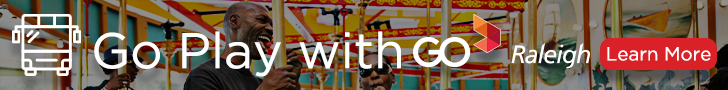What is the purpose of the 'Learn More' button?
Use the information from the screenshot to give a comprehensive response to the question.

The 'Learn More' button is prominently displayed on the banner, inviting individuals to participate in local activities and encouraging them to explore more opportunities in Raleigh.